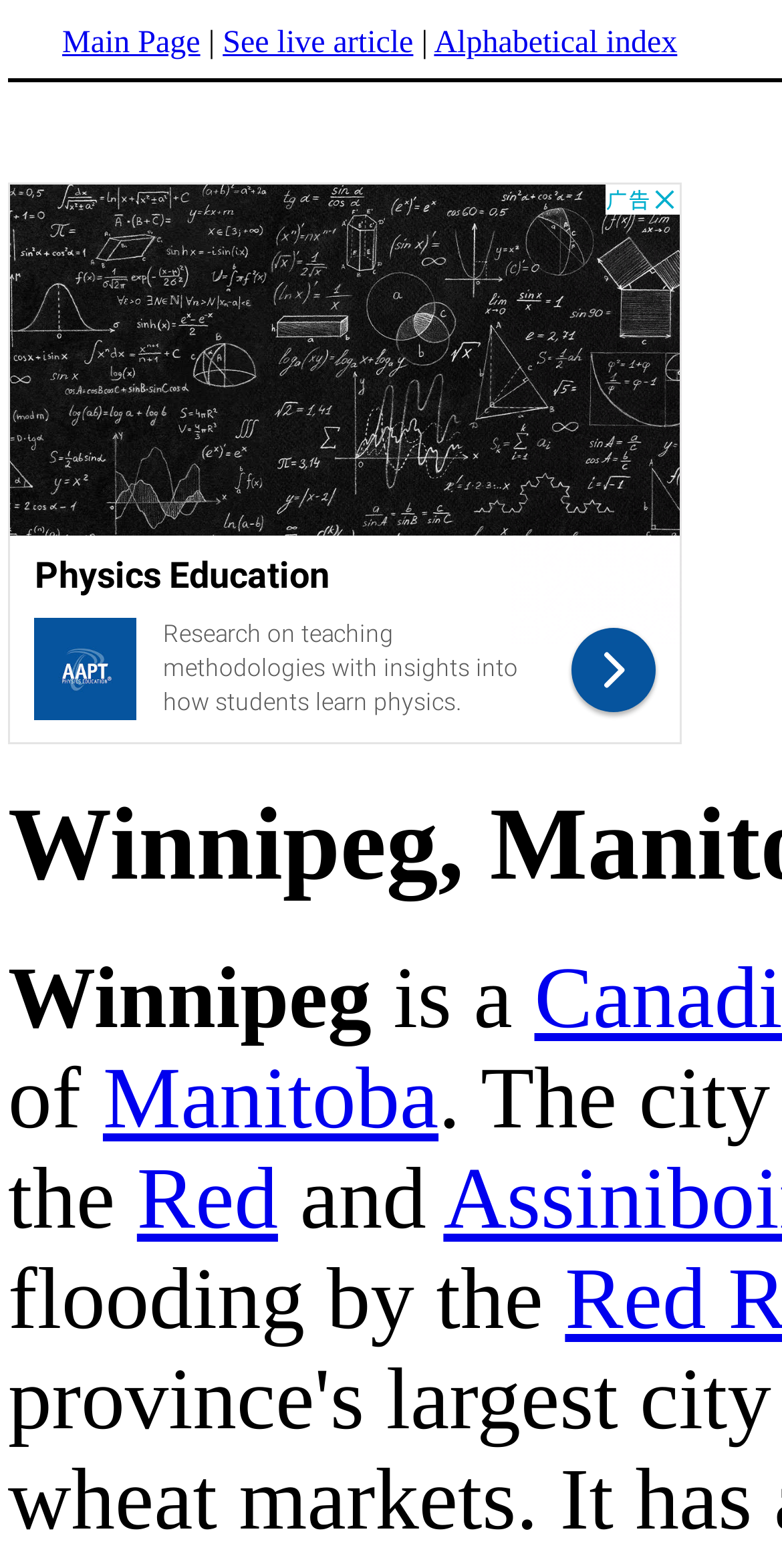What is the purpose of the 'See live article' link?
Use the image to give a comprehensive and detailed response to the question.

Based on the text of the link 'See live article', it can be inferred that the purpose of this link is to allow users to view a live article, possibly related to Winnipeg or Manitoba.